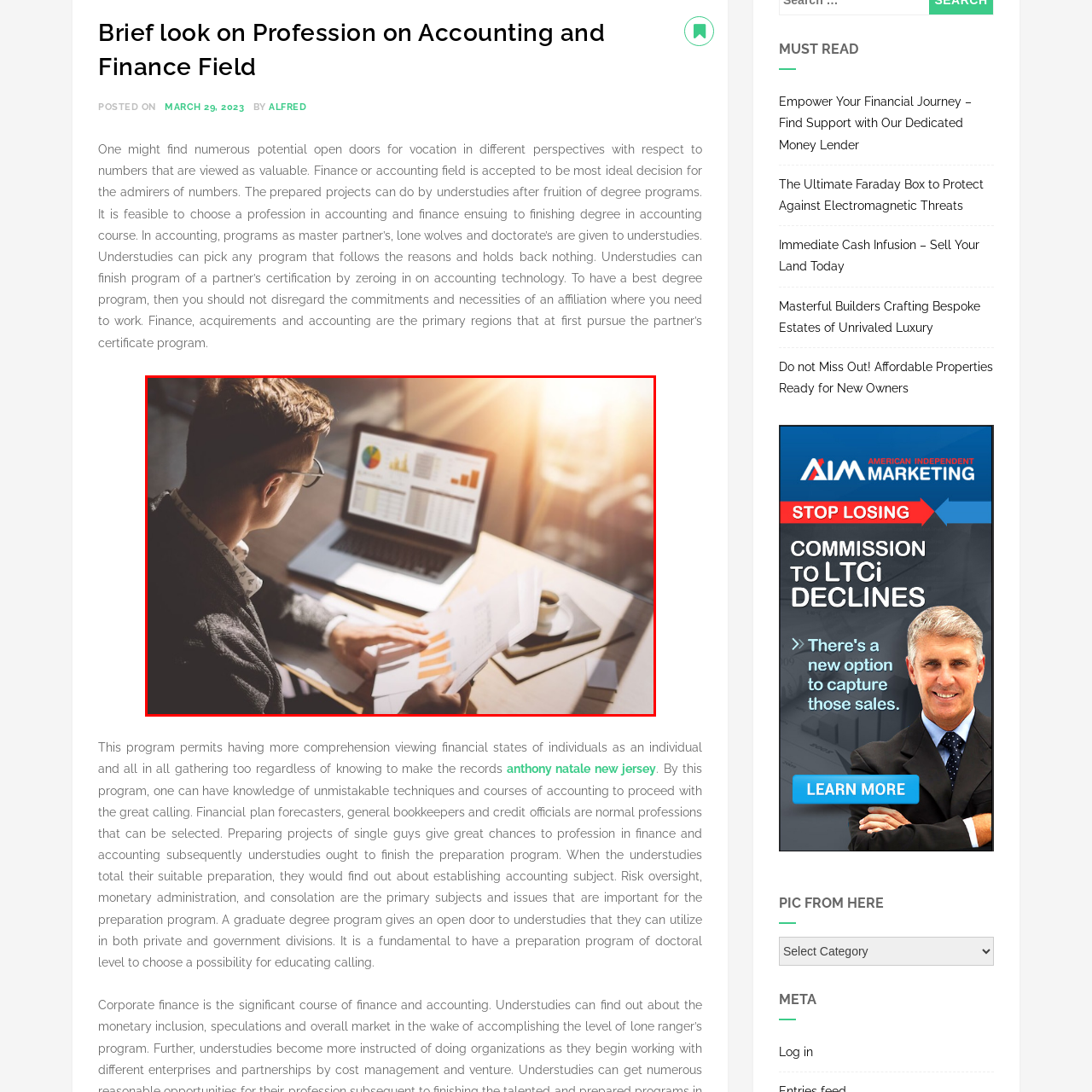What is near the cup of coffee? Analyze the image within the red bounding box and give a one-word or short-phrase response.

Printed documents